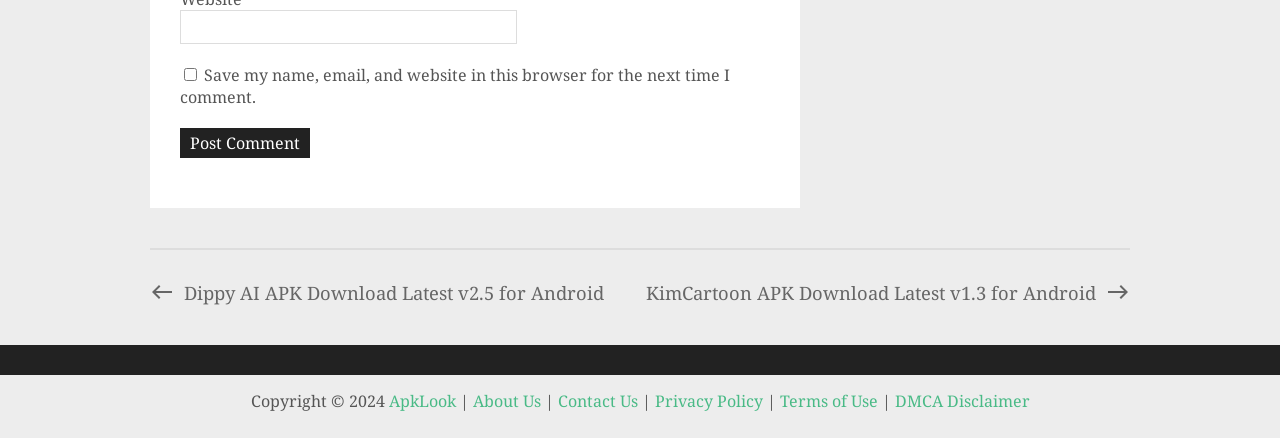Pinpoint the bounding box coordinates of the element that must be clicked to accomplish the following instruction: "Download KimCartoon APK". The coordinates should be in the format of four float numbers between 0 and 1, i.e., [left, top, right, bottom].

[0.505, 0.638, 0.883, 0.697]